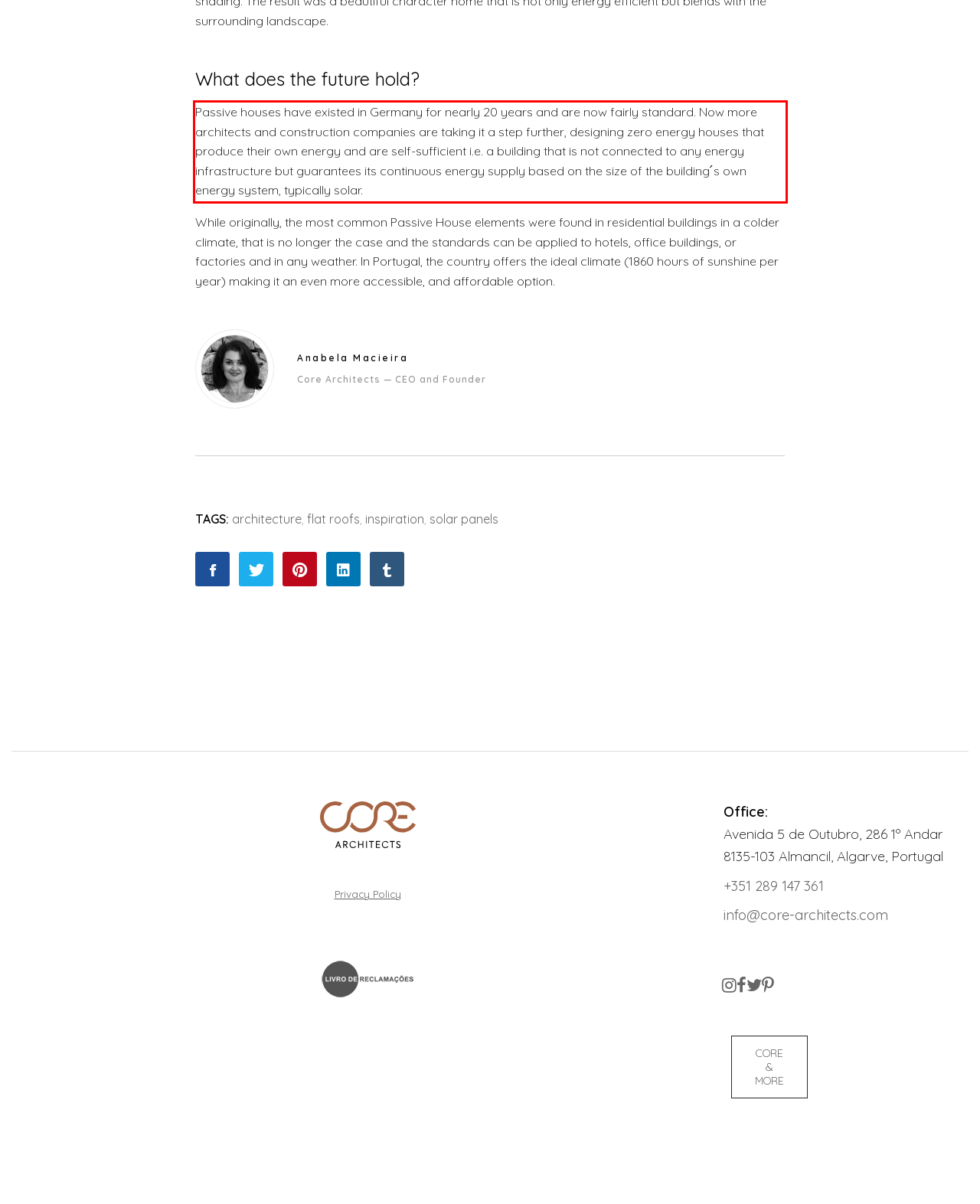Look at the webpage screenshot and recognize the text inside the red bounding box.

Passive houses have existed in Germany for nearly 20 years and are now fairly standard. Now more architects and construction companies are taking it a step further, designing zero energy houses that produce their own energy and are self-sufficient i.e. a building that is not connected to any energy infrastructure but guarantees its continuous energy supply based on the size of the building ́s own energy system, typically solar.